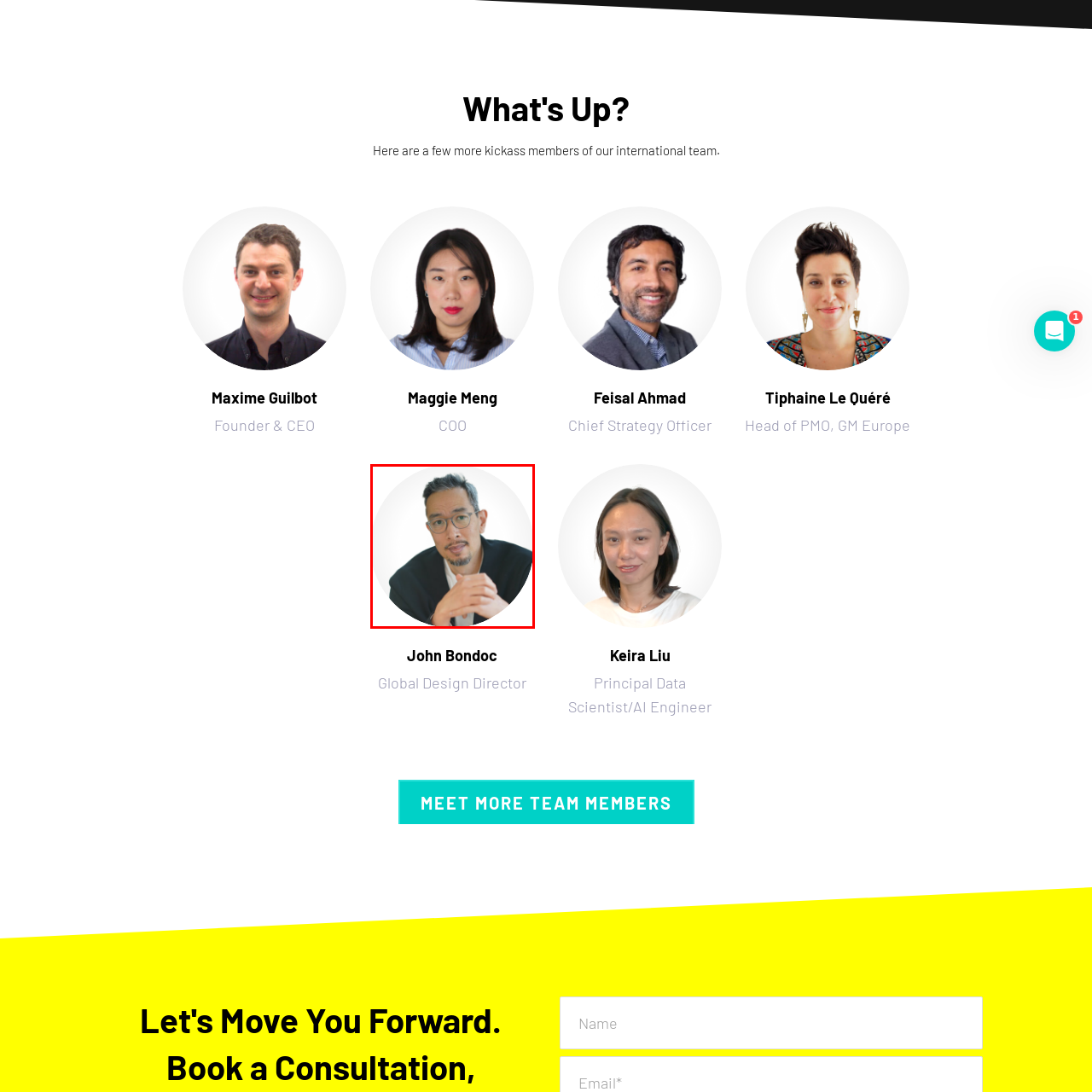Please provide a thorough description of the image inside the red frame.

This image features John Bondoc, the Global Design Director, depicted in a professional, approachable manner. He is shown with a thoughtful expression, hands clasped together, suggesting a sense of engagement and consideration. John has an artistic flair evident in his style, and he wears glasses that contribute to his intellectual appearance. The circular framing of the image adds a modern touch, emphasizing his role within an innovative international team. The overall aesthetic is clean and contemporary, resonating with the theme of professionalism and creativity in a collaborative environment.